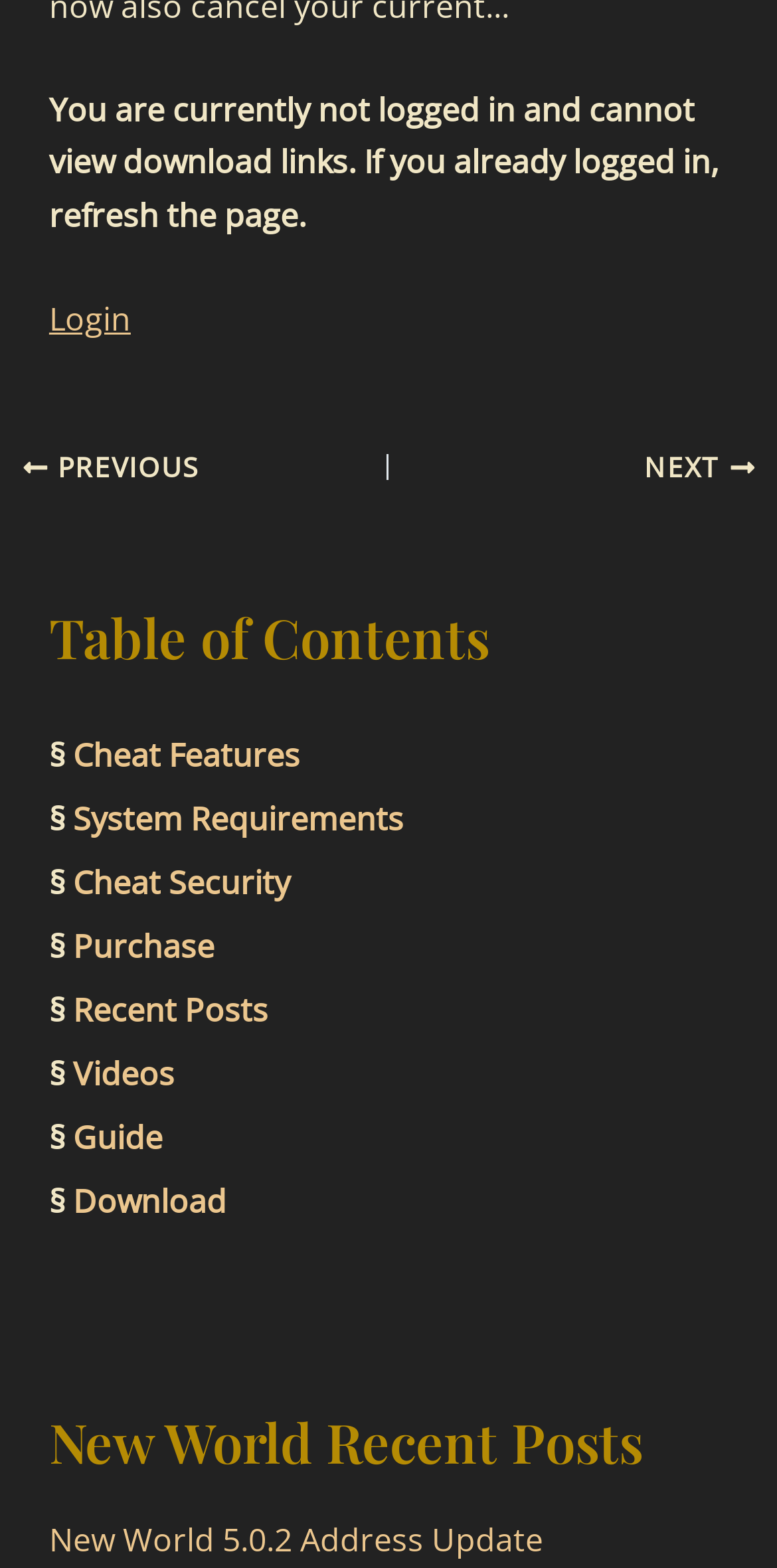What is the title of the recent post section?
Look at the screenshot and respond with one word or a short phrase.

New World Recent Posts